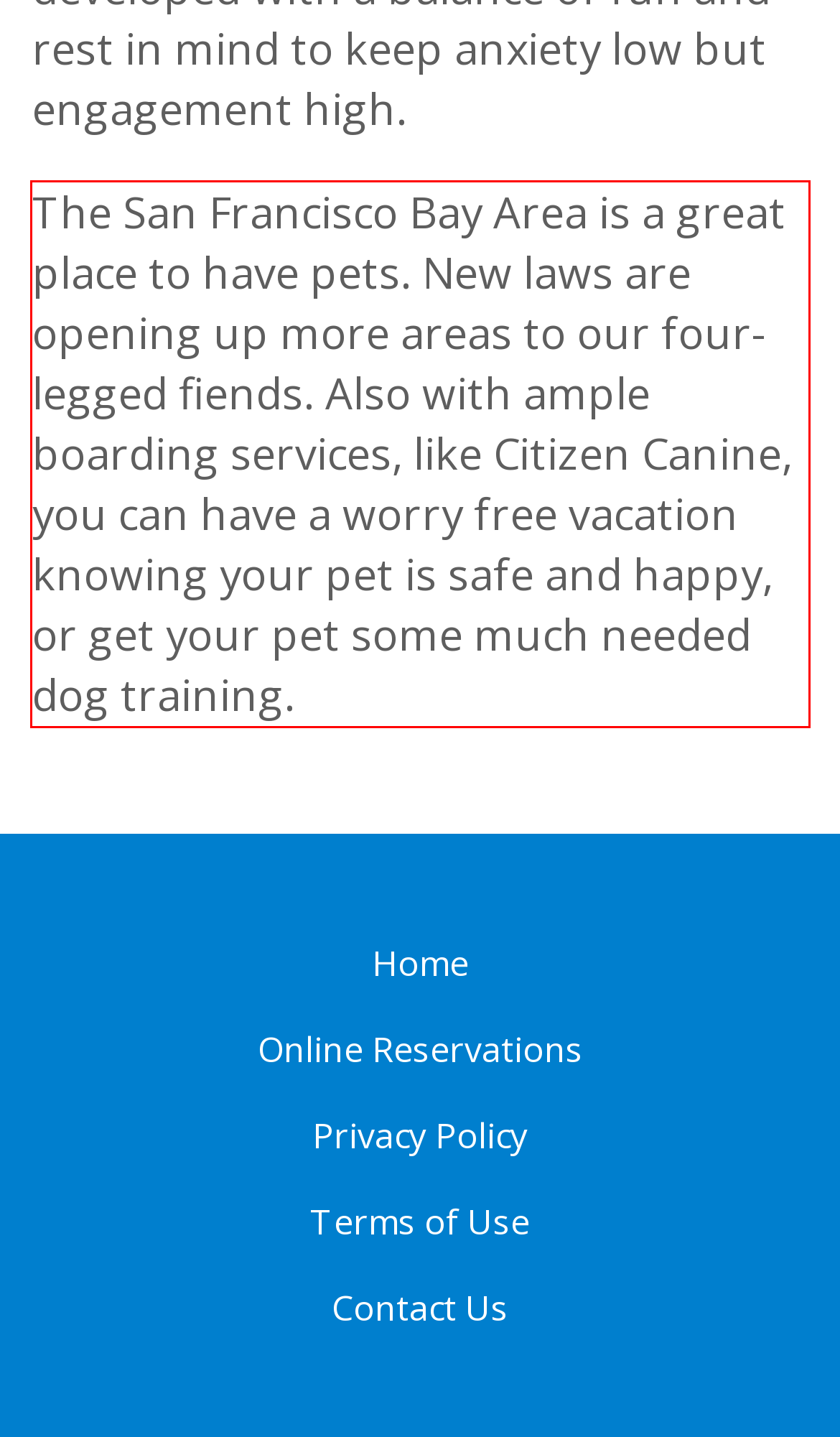Please identify and extract the text from the UI element that is surrounded by a red bounding box in the provided webpage screenshot.

The San Francisco Bay Area is a great place to have pets. New laws are opening up more areas to our four-legged fiends. Also with ample boarding services, like Citizen Canine, you can have a worry free vacation knowing your pet is safe and happy, or get your pet some much needed dog training.